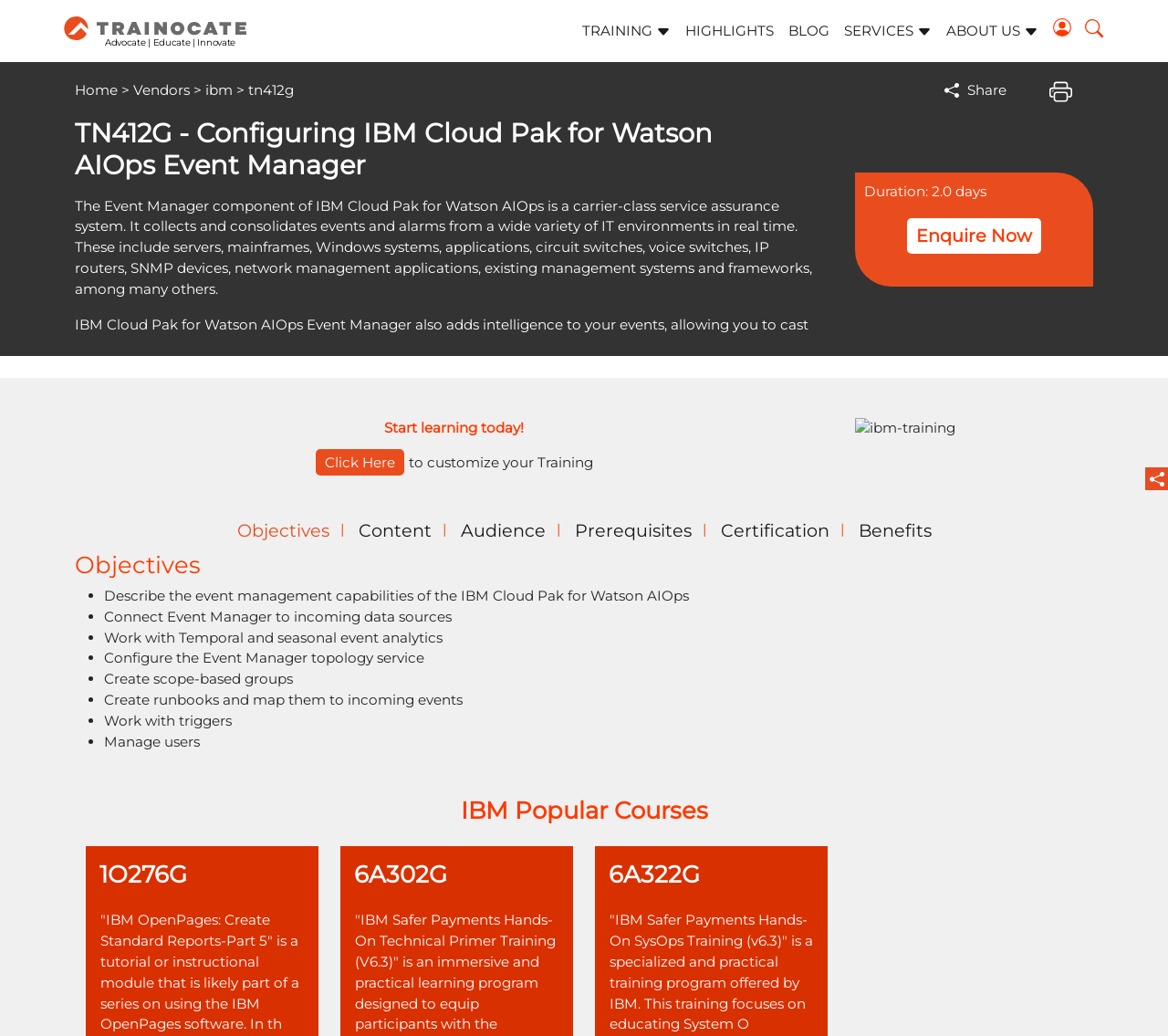What is the name of the course?
Please respond to the question with a detailed and informative answer.

The course name is mentioned in the heading 'TN412G - Configuring IBM Cloud Pak for Watson AIOps Event Manager' on the webpage.